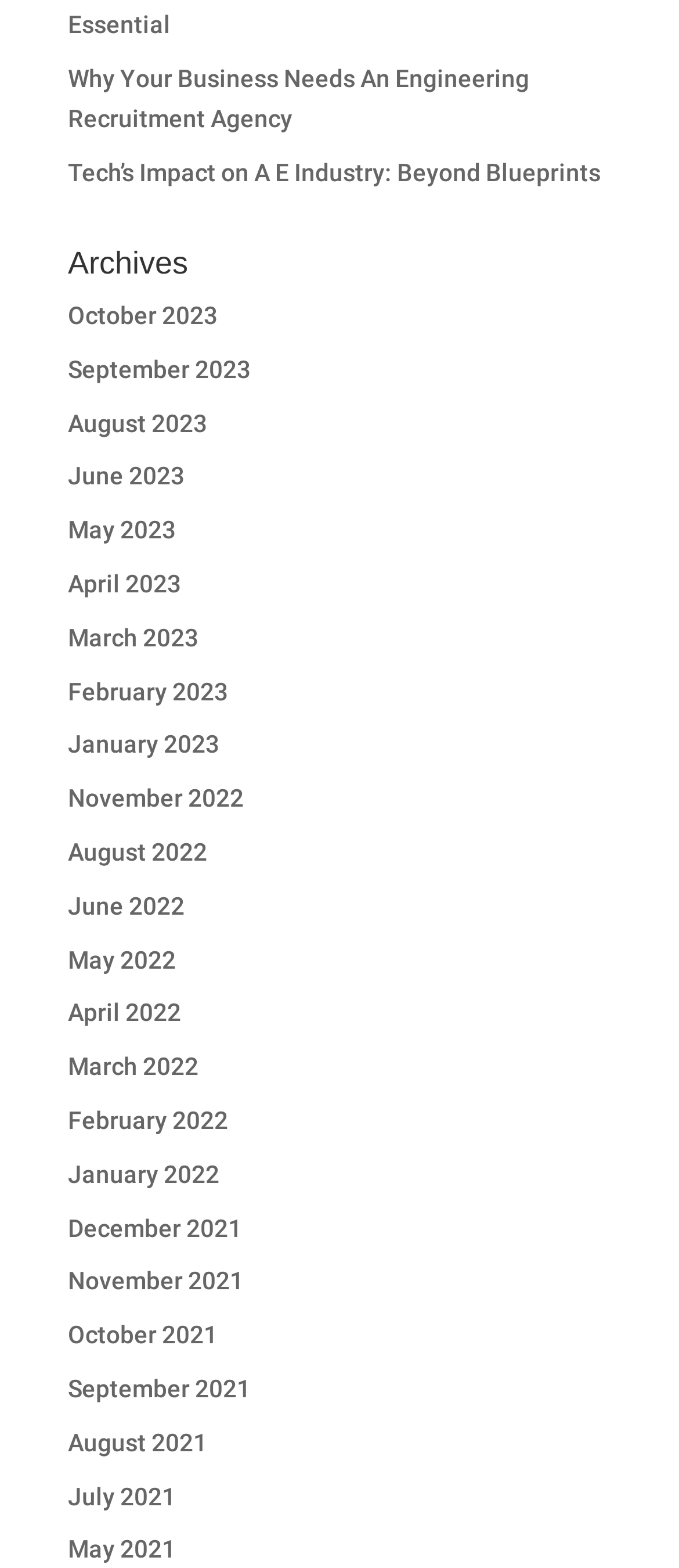Find the bounding box coordinates of the element to click in order to complete the given instruction: "go to october 2023."

[0.1, 0.192, 0.321, 0.21]